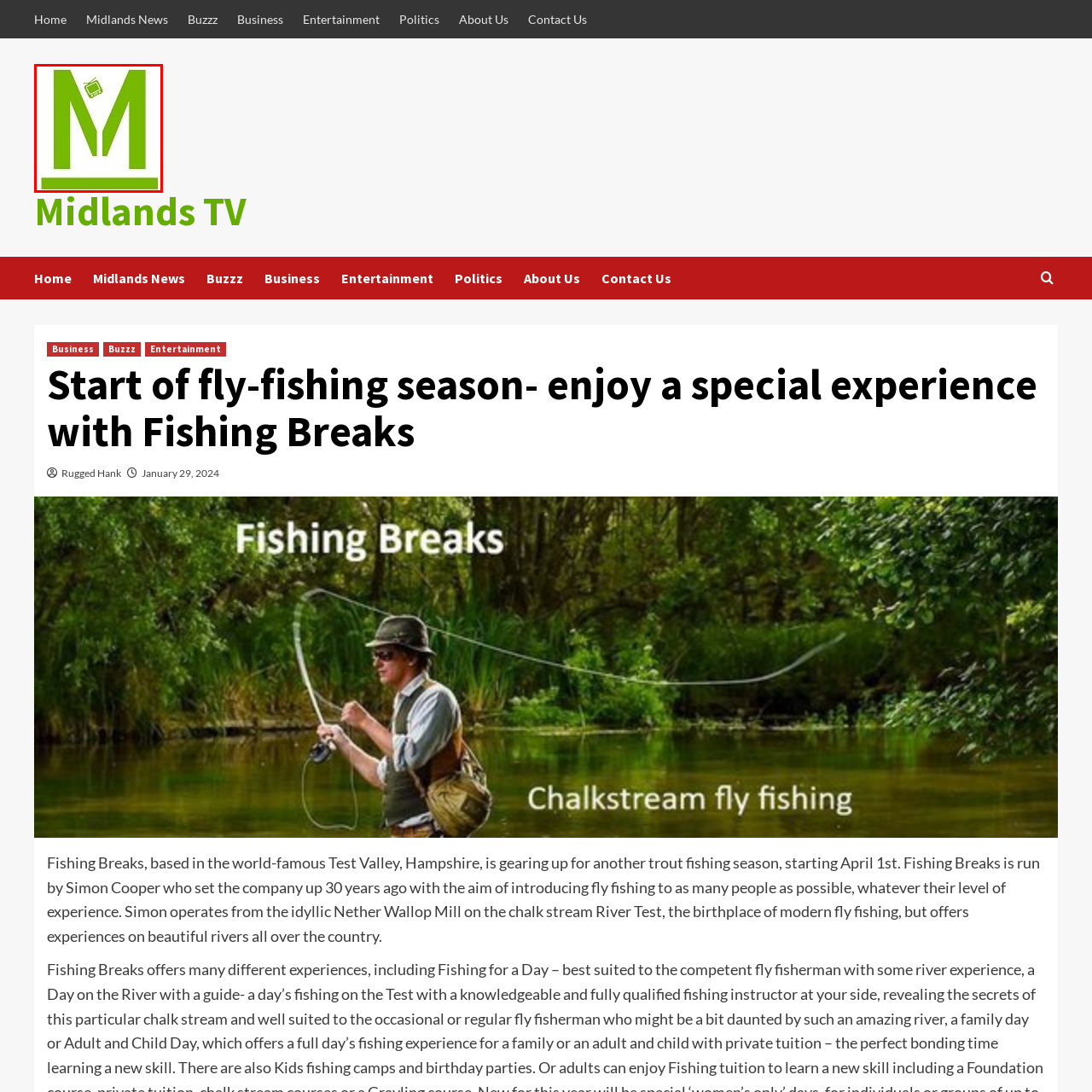Observe the image enclosed by the red border and respond to the subsequent question with a one-word or short phrase:
What is above the letter 'M' in the logo?

a small television